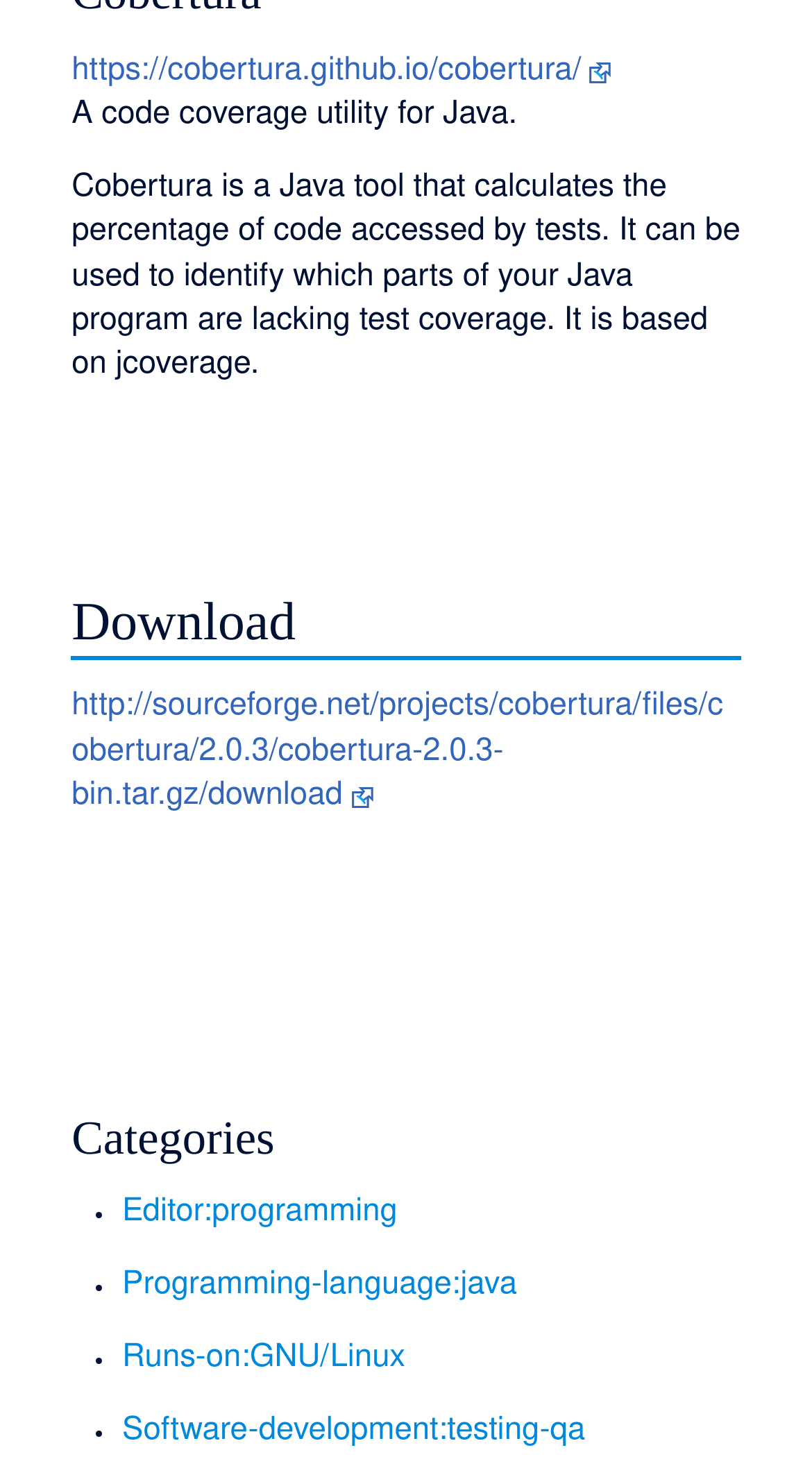Find the bounding box of the UI element described as follows: "http://sourceforge.net/projects/cobertura/files/cobertura/2.0.3/cobertura-2.0.3-bin.tar.gz/download".

[0.088, 0.474, 0.891, 0.555]